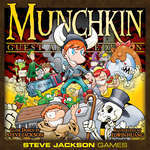Provide a short answer to the following question with just one word or phrase: What is the special feature of this edition?

Unique artwork